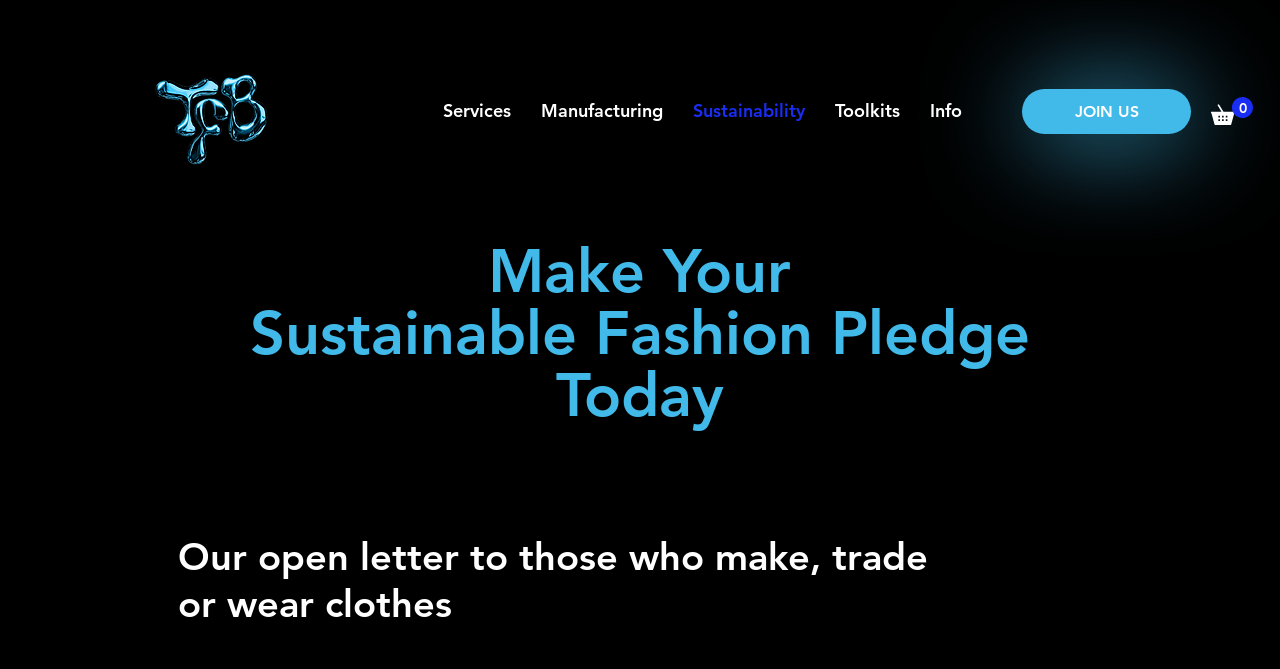Specify the bounding box coordinates for the region that must be clicked to perform the given instruction: "Go to Services".

[0.334, 0.129, 0.411, 0.203]